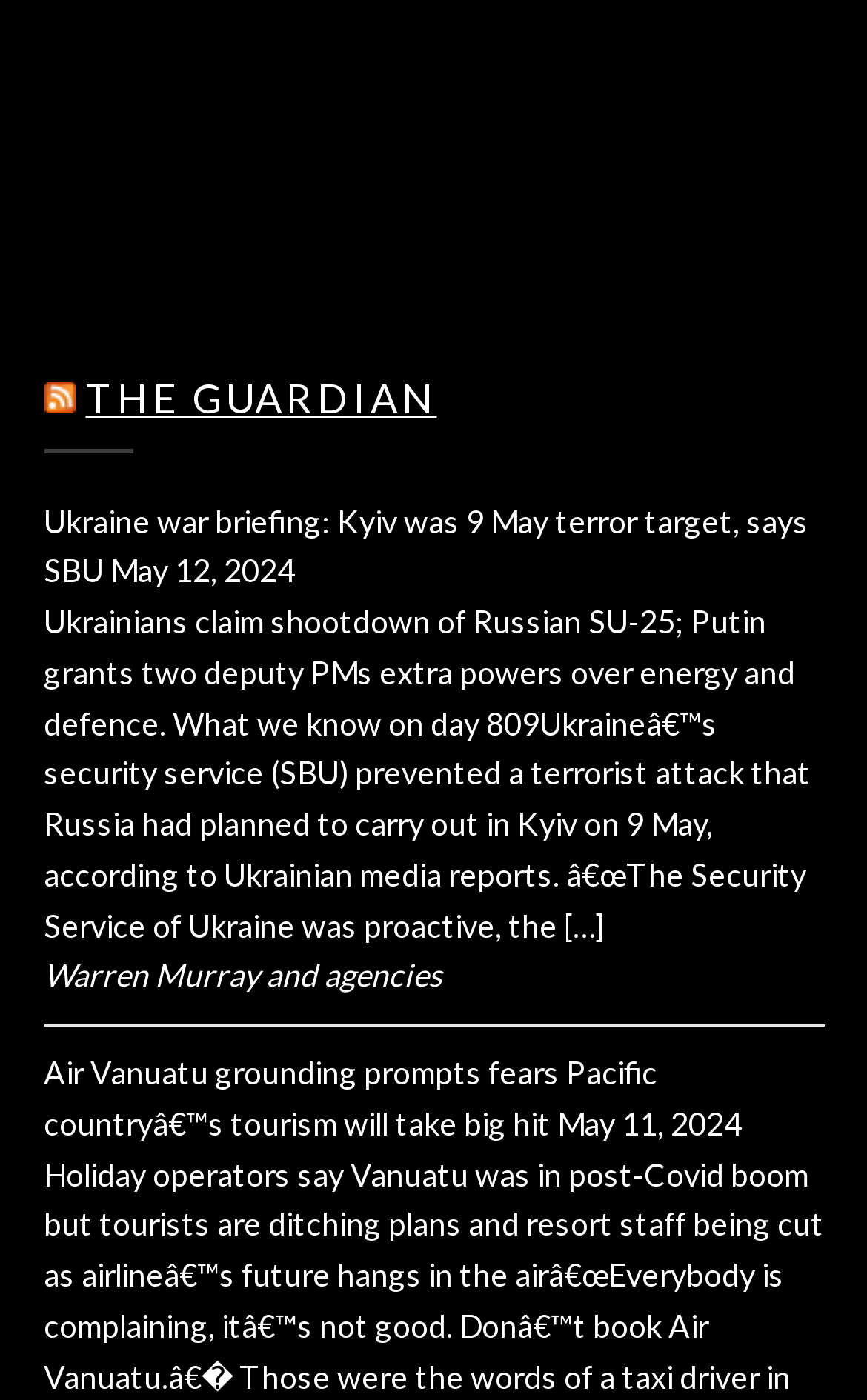Use one word or a short phrase to answer the question provided: 
What is the title of the first article?

Ukraine war briefing